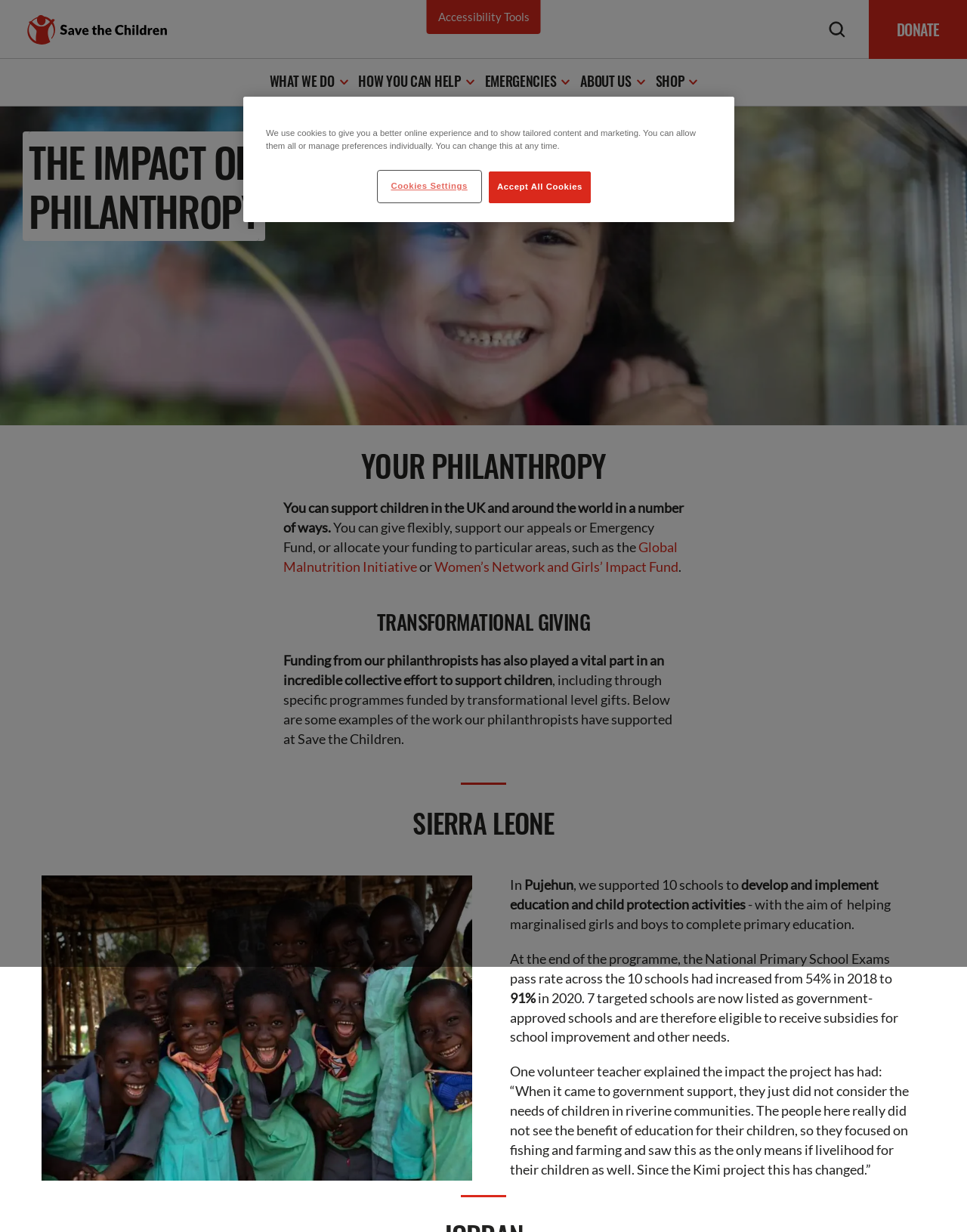From the element description: "ABOUT US", extract the bounding box coordinates of the UI element. The coordinates should be expressed as four float numbers between 0 and 1, in the order [left, top, right, bottom].

[0.6, 0.058, 0.653, 0.074]